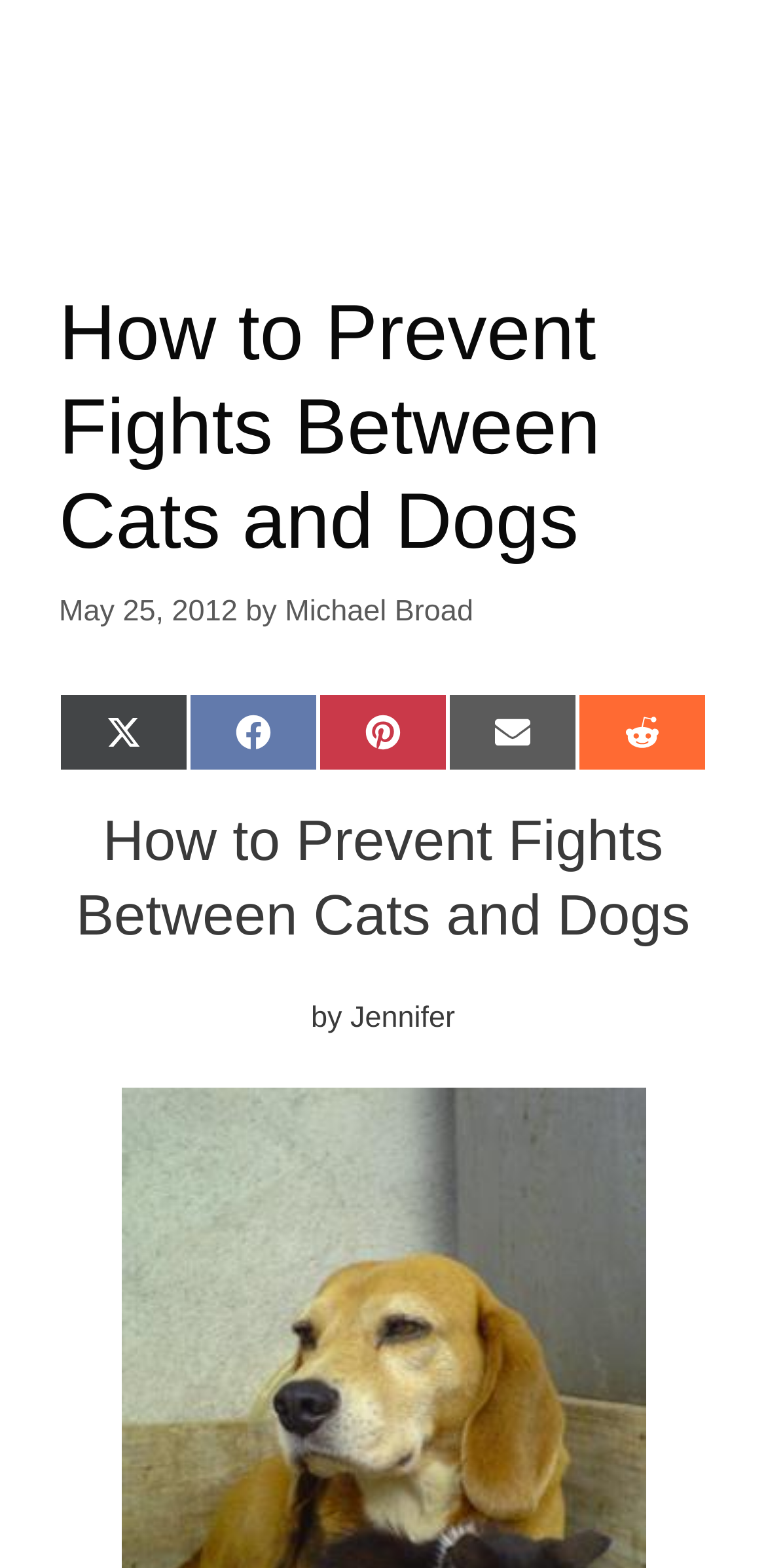Locate the bounding box for the described UI element: "Share on X (Twitter)". Ensure the coordinates are four float numbers between 0 and 1, formatted as [left, top, right, bottom].

[0.077, 0.442, 0.246, 0.492]